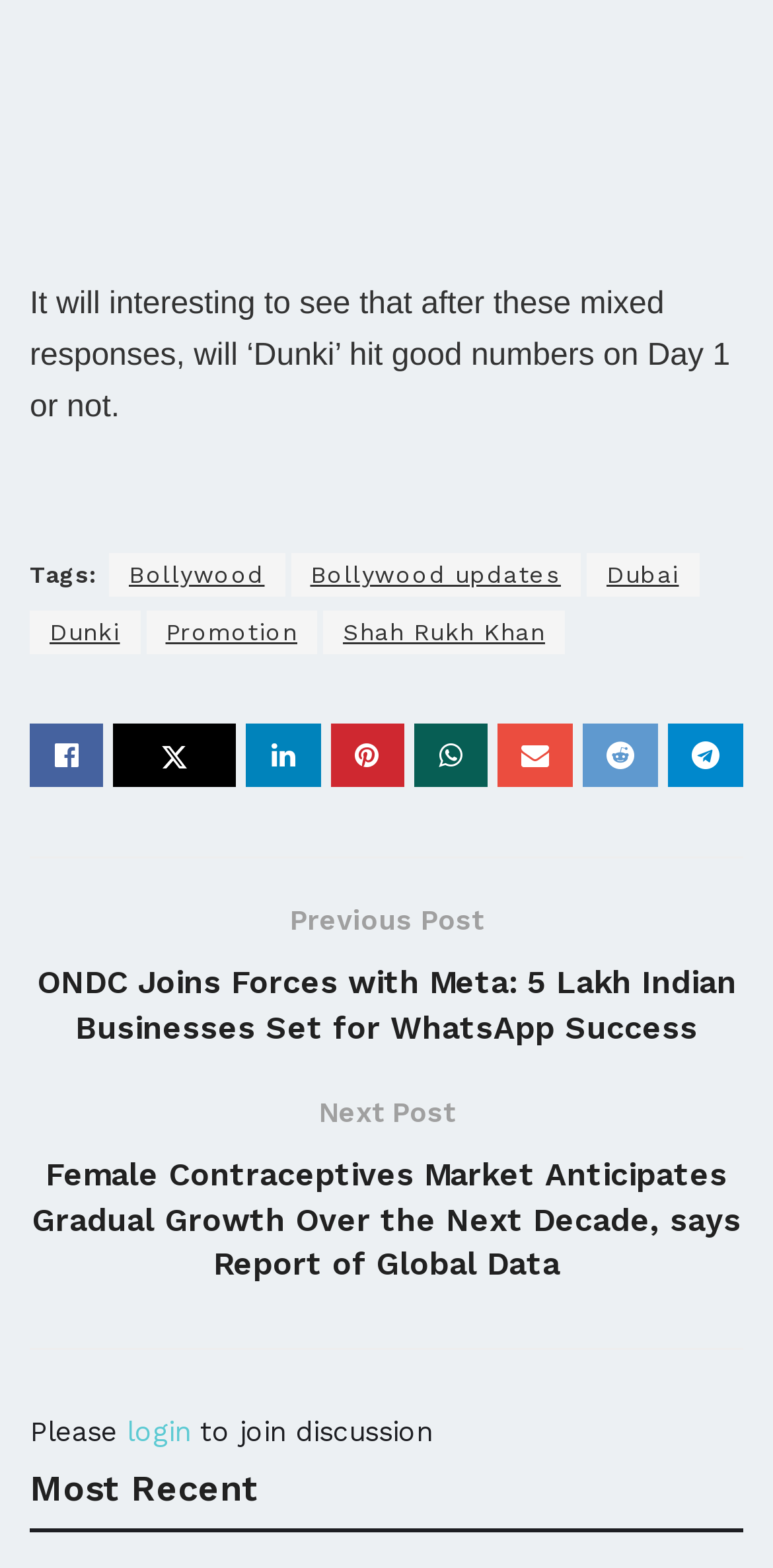What is the topic of the article?
Please craft a detailed and exhaustive response to the question.

The topic of the article can be determined by looking at the text 'It will interesting to see that after these mixed responses, will ‘Dunki’ hit good numbers on Day 1 or not.' which suggests that the article is discussing the movie Dunki.